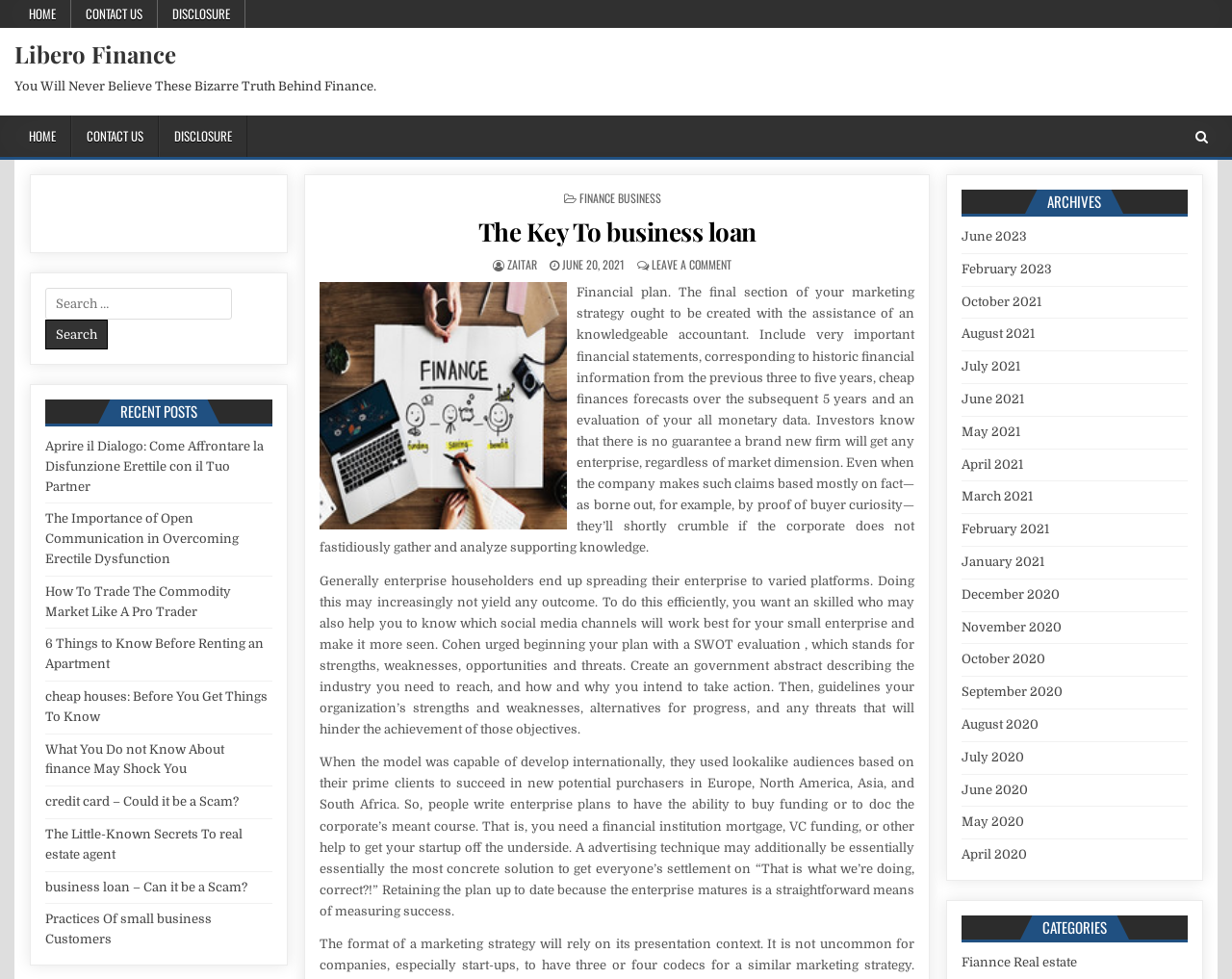What is the author of the article 'The Key To business loan'?
Answer the question with as much detail as you can, using the image as a reference.

I found the author's name by looking at the link element with the text 'AUTHOR: ZAITAR'.